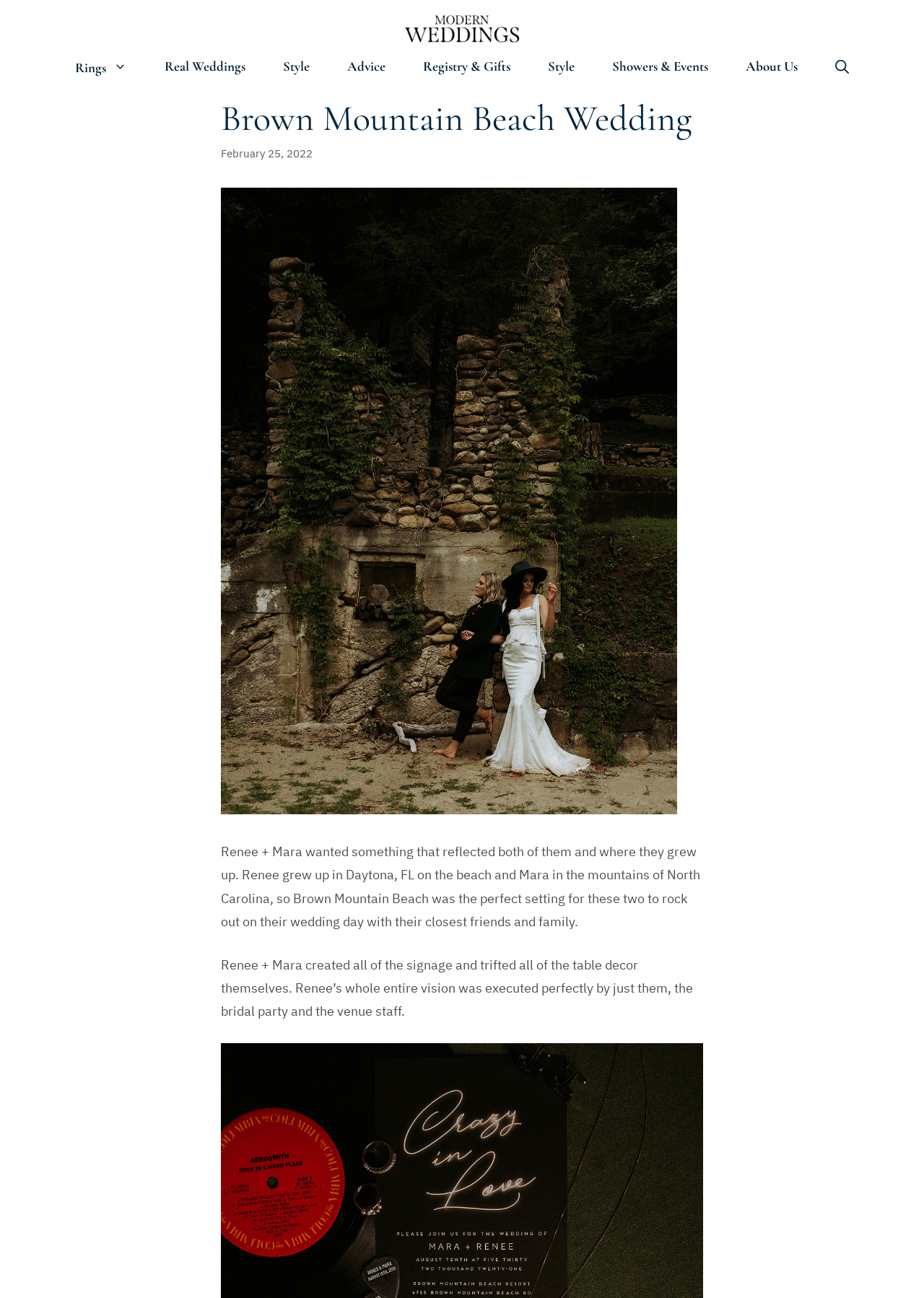Pinpoint the bounding box coordinates of the clickable area needed to execute the instruction: "Click on Modern Weddings". The coordinates should be specified as four float numbers between 0 and 1, i.e., [left, top, right, bottom].

[0.438, 0.015, 0.562, 0.028]